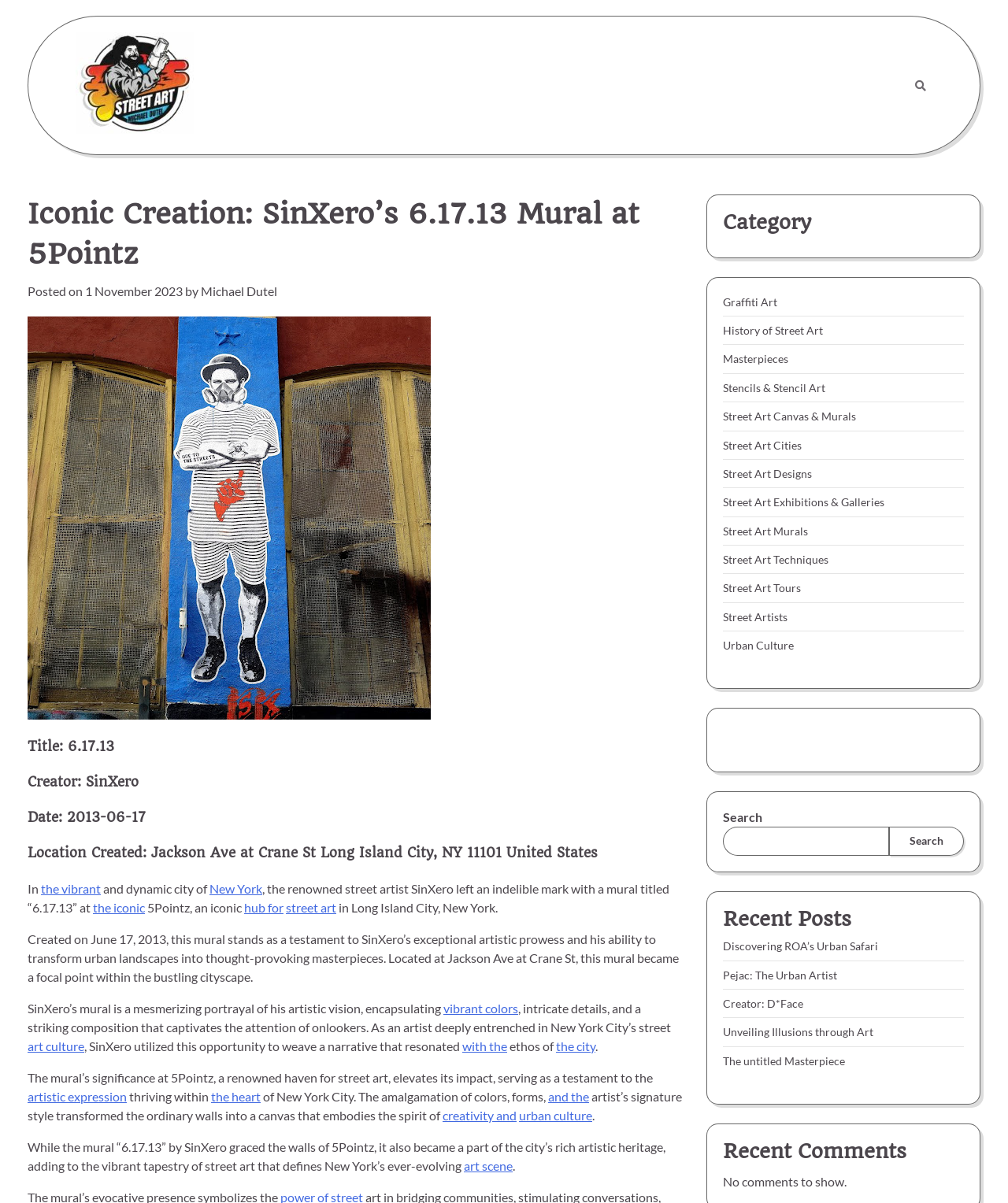Offer a detailed account of what is visible on the webpage.

This webpage is about the iconic street artist SinXero's mural titled "6.17.13" at 5Pointz, a renowned hub for street art in Long Island City, New York. At the top of the page, there is a header with a link to "Michael Dutel Street Art" and an image of the same name. Below the header, there is a section with a heading "Iconic Creation: SinXero's 6.17.13 Mural at 5Pointz" and a subheading with the date "1 November 2023" and the author "Michael Dutel". 

To the left of the subheading, there is an image of the mural "6 17 13". Below the image, there are several headings that provide information about the mural, including the title, creator, date, and location. 

The main content of the page is a descriptive text about the mural, its significance, and the artist's vision. The text is divided into several paragraphs, with links to related topics such as "vibrant colors", "street art culture", and "urban culture" scattered throughout. 

On the right side of the page, there are several sections, including a category section with links to various topics related to street art, a search bar, a section for recent posts with links to other articles, and a section for recent comments, which currently has no comments to show.